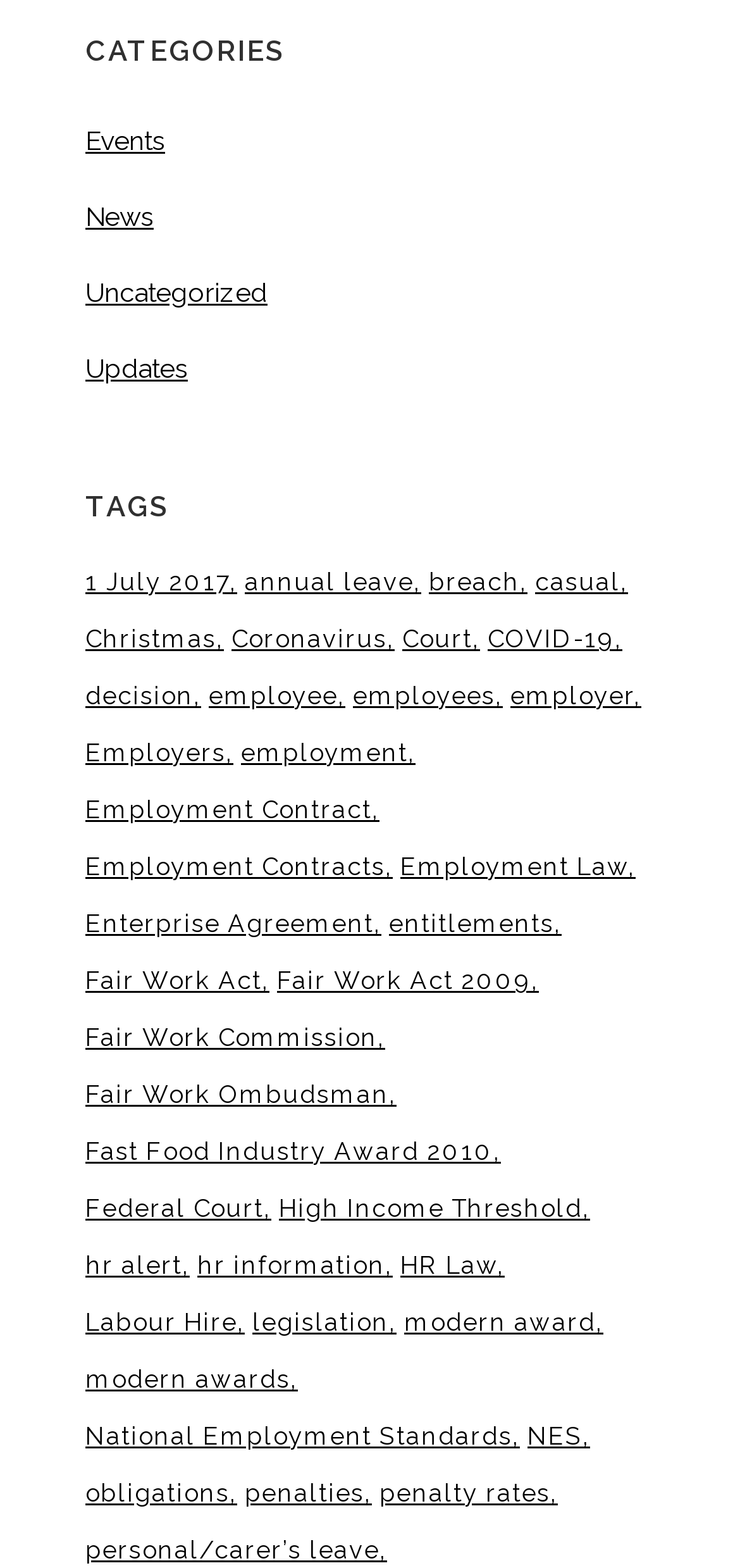Answer this question in one word or a short phrase: How many categories are listed?

5